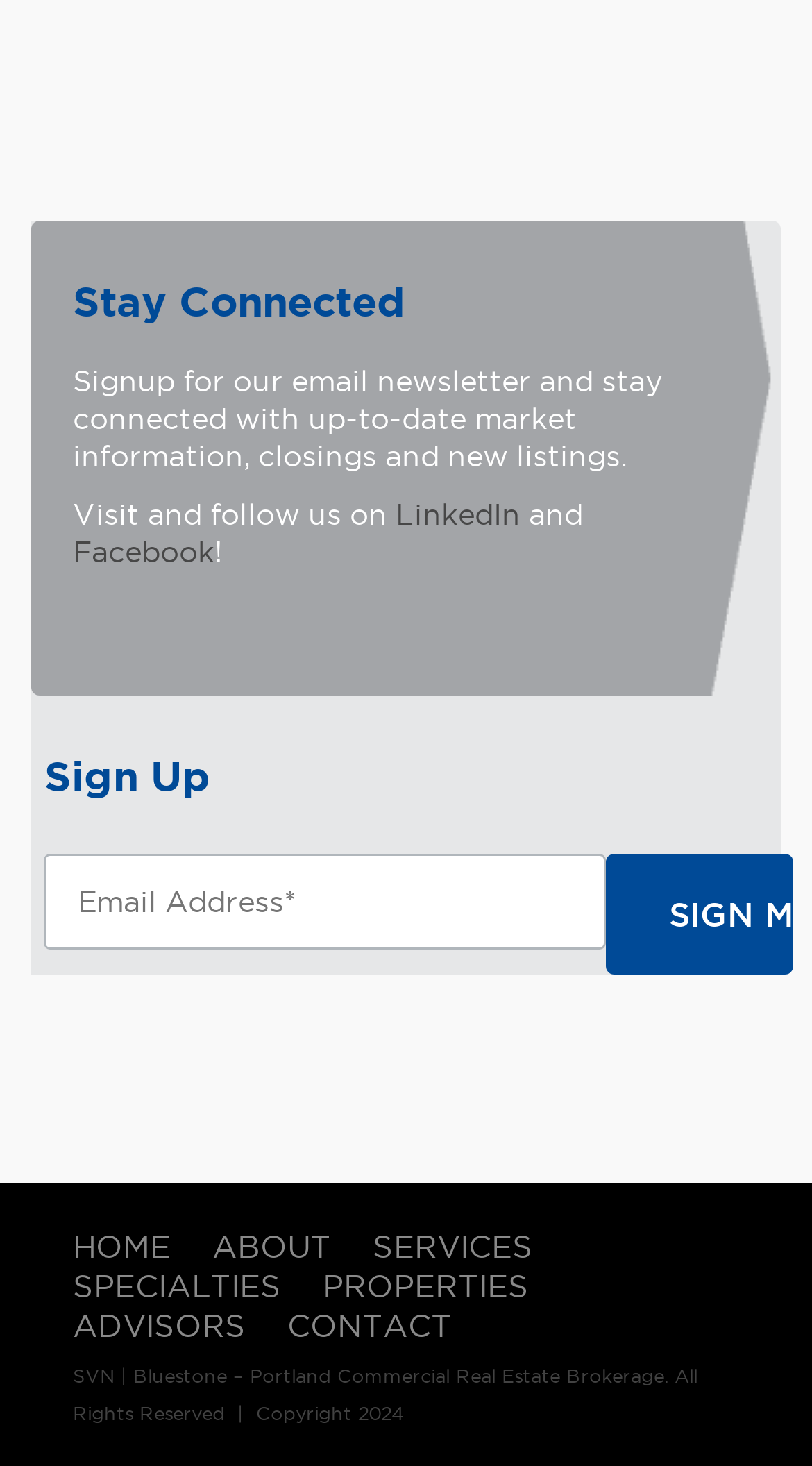Please identify the bounding box coordinates for the region that you need to click to follow this instruction: "Sign up for the email newsletter".

[0.055, 0.582, 0.747, 0.648]